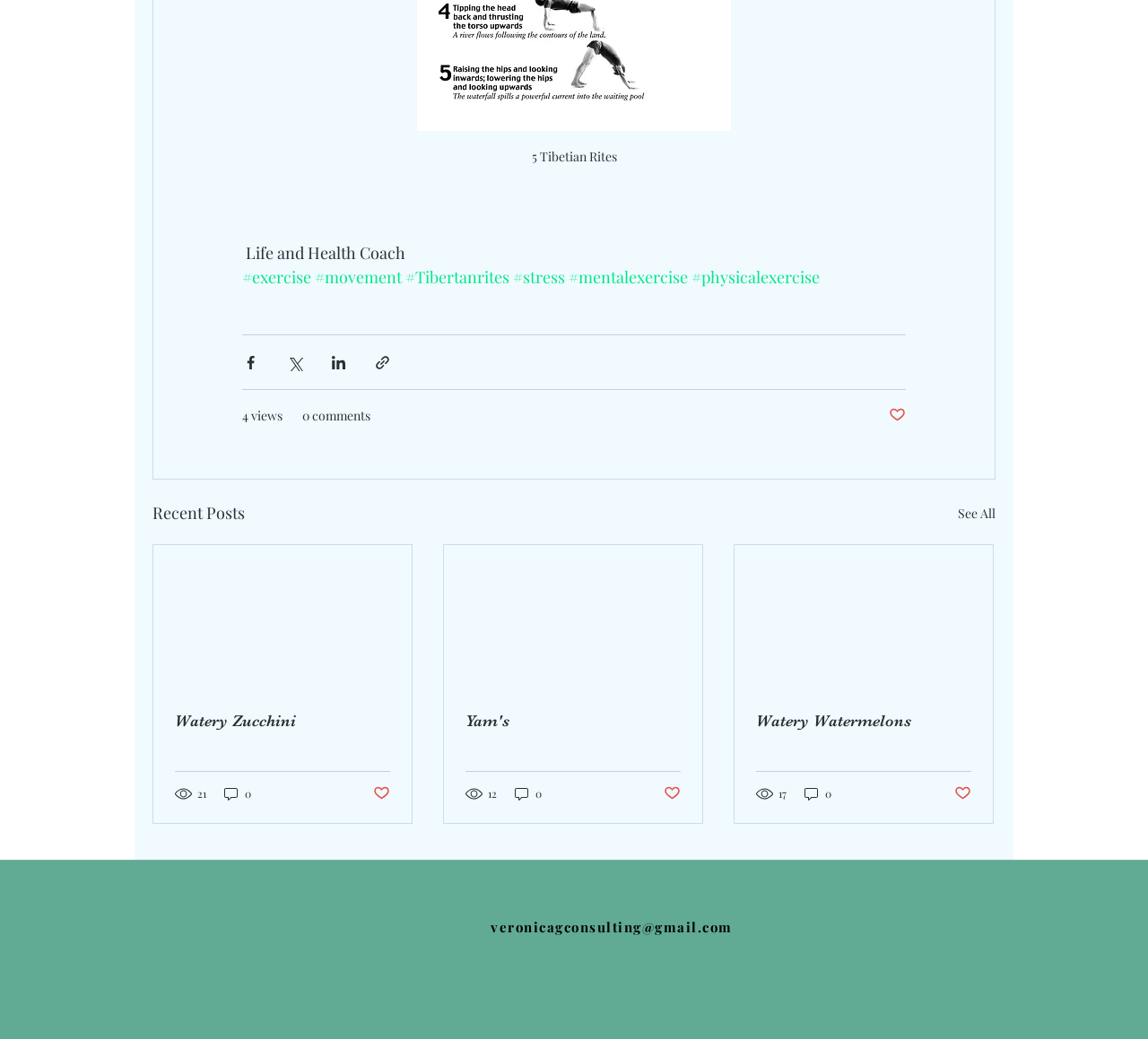Using the element description: "parent_node: Watery Zucchini", determine the bounding box coordinates for the specified UI element. The coordinates should be four float numbers between 0 and 1, [left, top, right, bottom].

[0.134, 0.525, 0.359, 0.665]